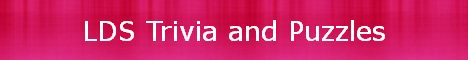Provide an in-depth description of all elements within the image.

The image showcases the title "LDS Trivia and Puzzles," prominently displayed against a vibrant pink background. This engaging graphic serves as the header for a section dedicated to trivia and puzzles related to the Latter-day Saints (LDS). The playful and colorful presentation suggests that the content is aimed at inviting participation and enjoyment, encouraging users to engage with quizzes and challenges. The design effectively captures attention, reflecting an inviting and interactive atmosphere for users who are interested in testing their knowledge through fun and educational activities related to the LDS community.